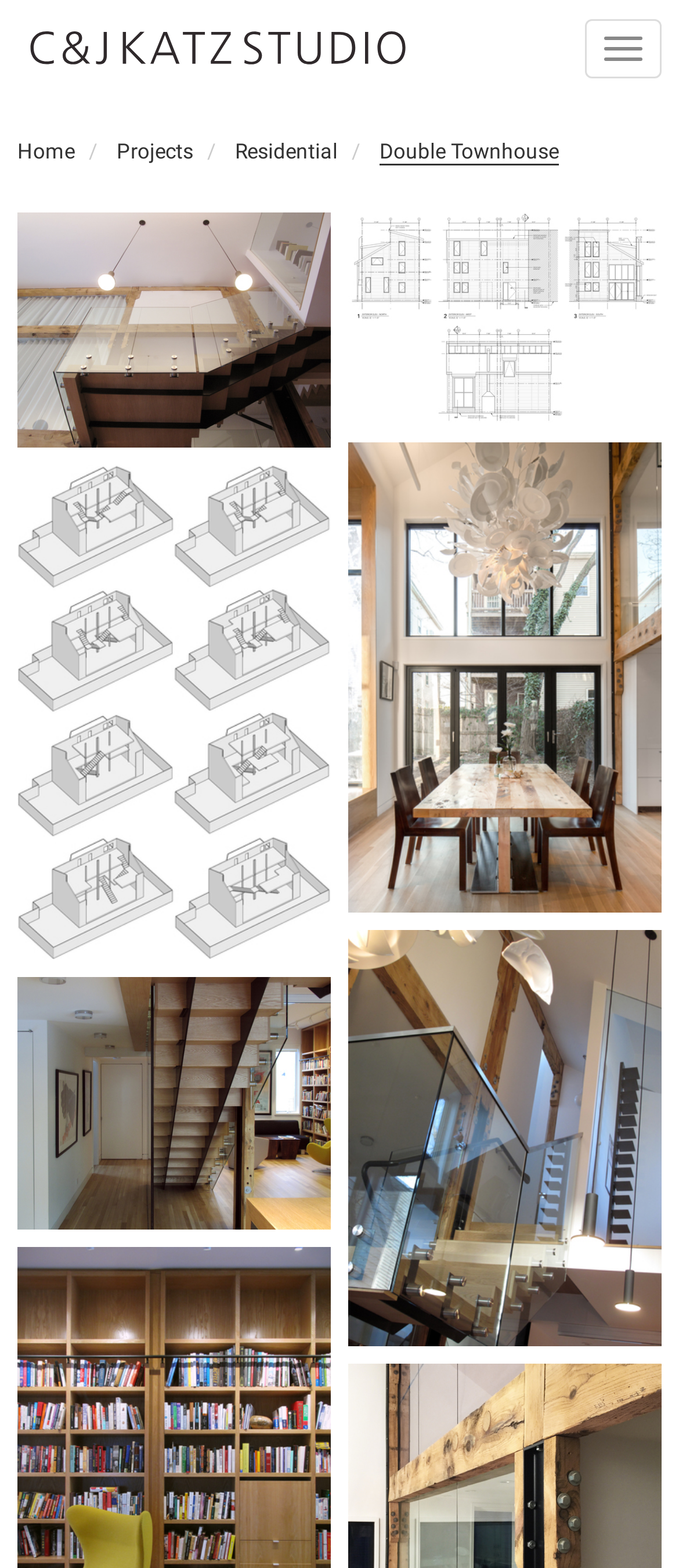Respond with a single word or phrase to the following question:
What is the first link in the navigation menu?

Home